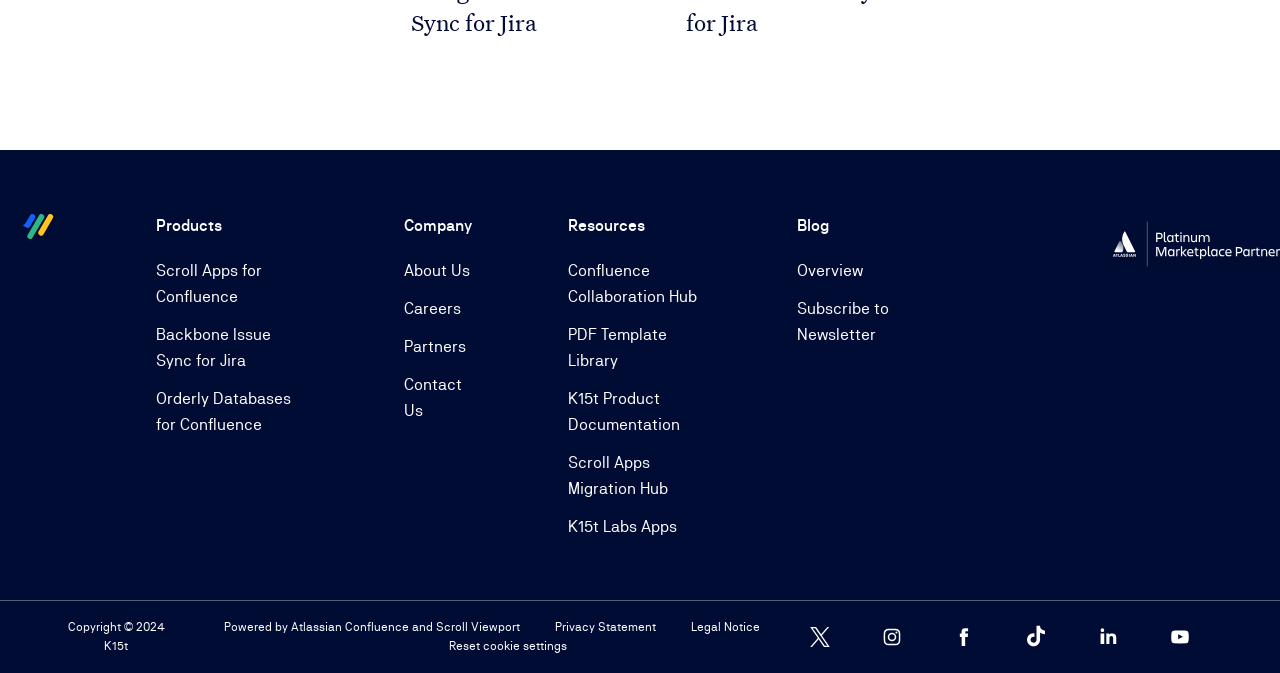Please look at the image and answer the question with a detailed explanation: What is the company name?

The company name can be found in the top-left corner of the webpage, where the logo is located, and it is also mentioned in the copyright statement at the bottom of the webpage.